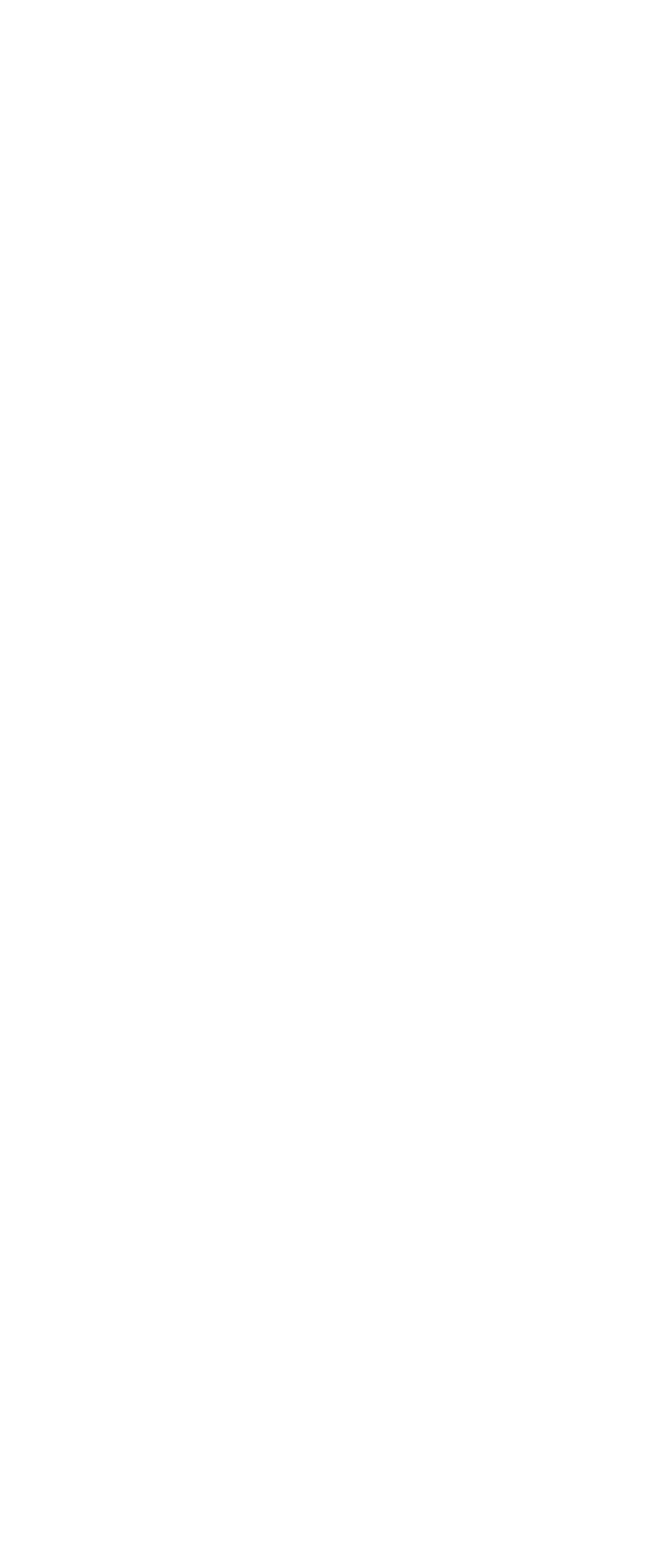Respond with a single word or phrase to the following question:
How many social media links are there?

2